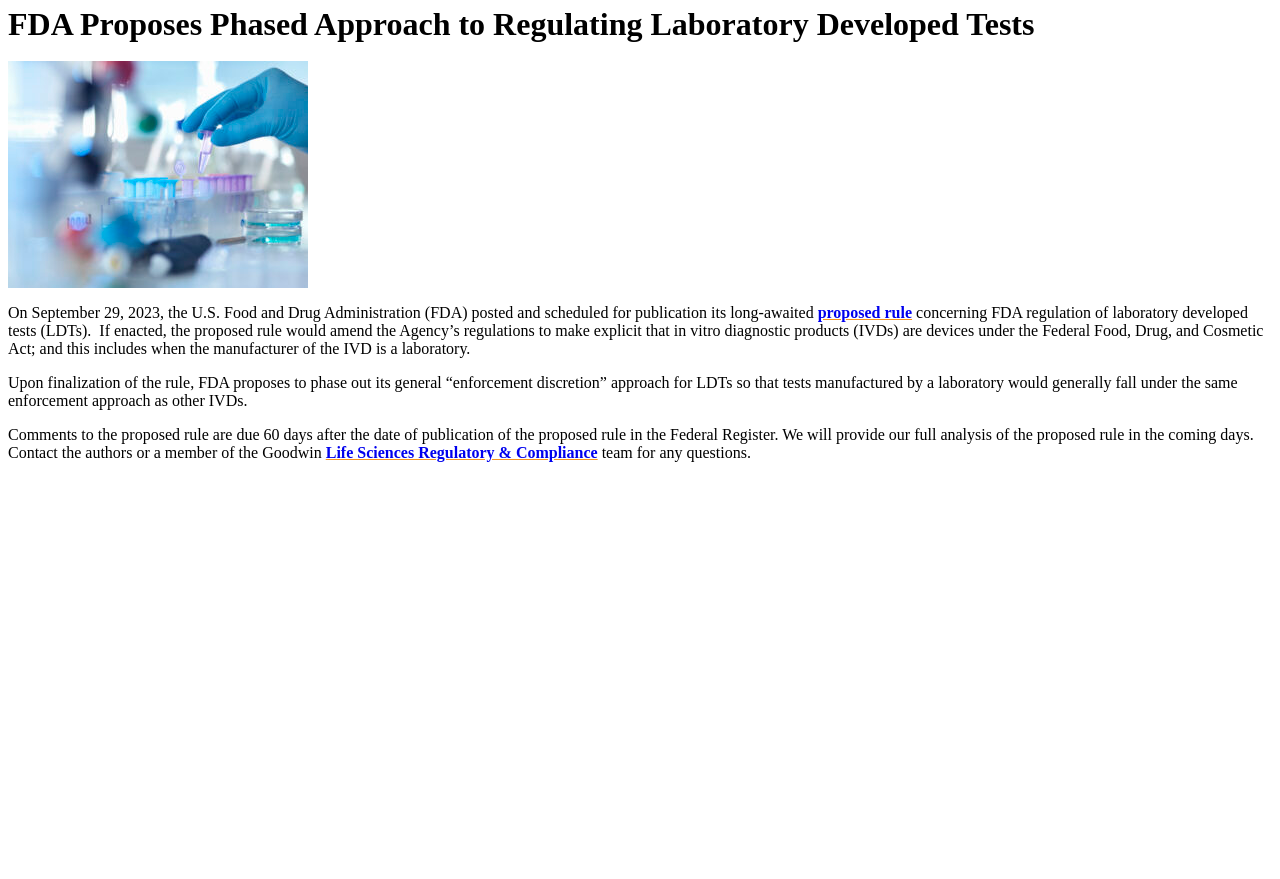How long do people have to comment on the proposed rule? Based on the image, give a response in one word or a short phrase.

60 days